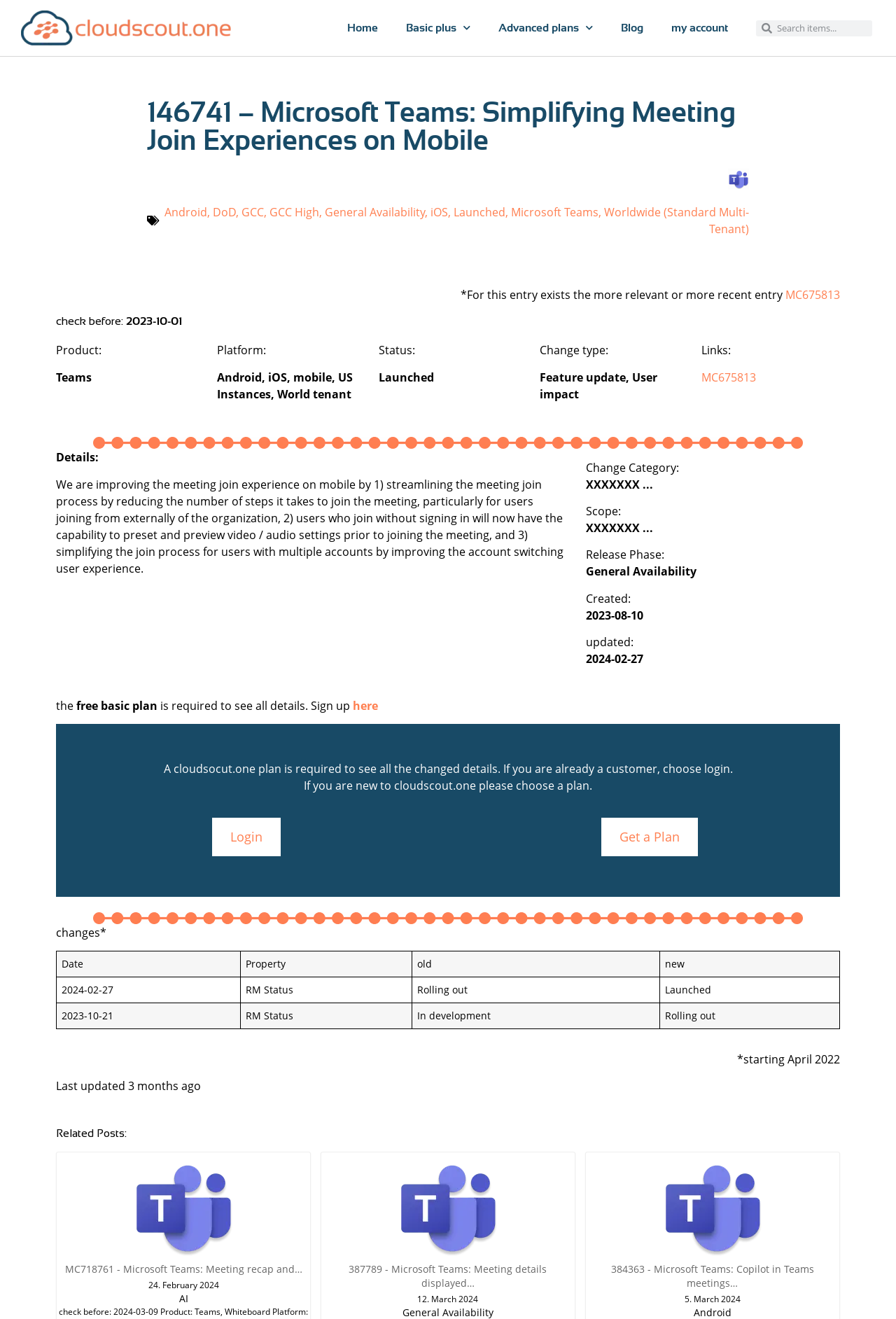Give a succinct answer to this question in a single word or phrase: 
What is the release phase of this feature?

General Availability